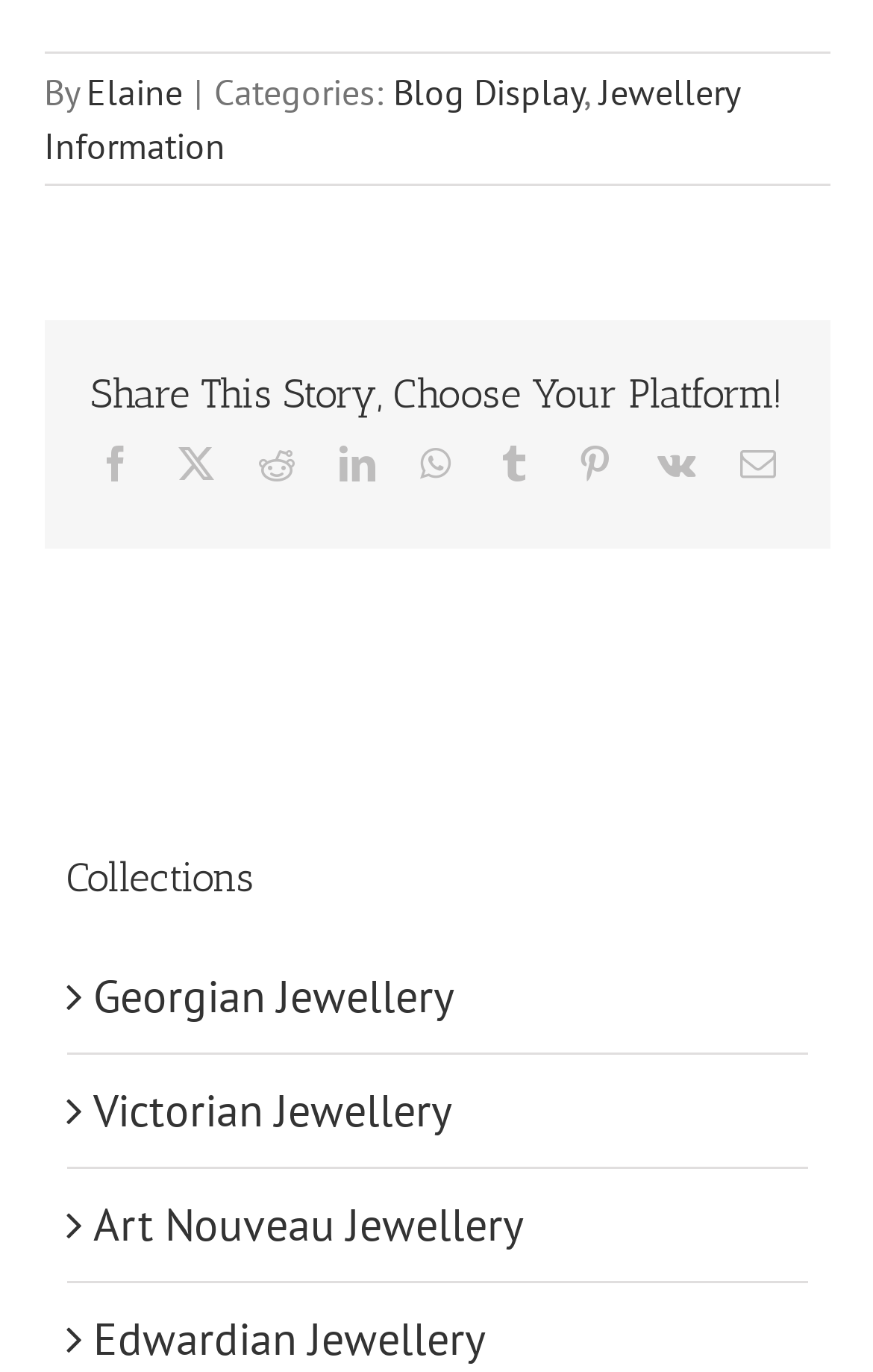What is the last collection of jewellery mentioned?
Based on the image, give a concise answer in the form of a single word or short phrase.

Edwardian Jewellery